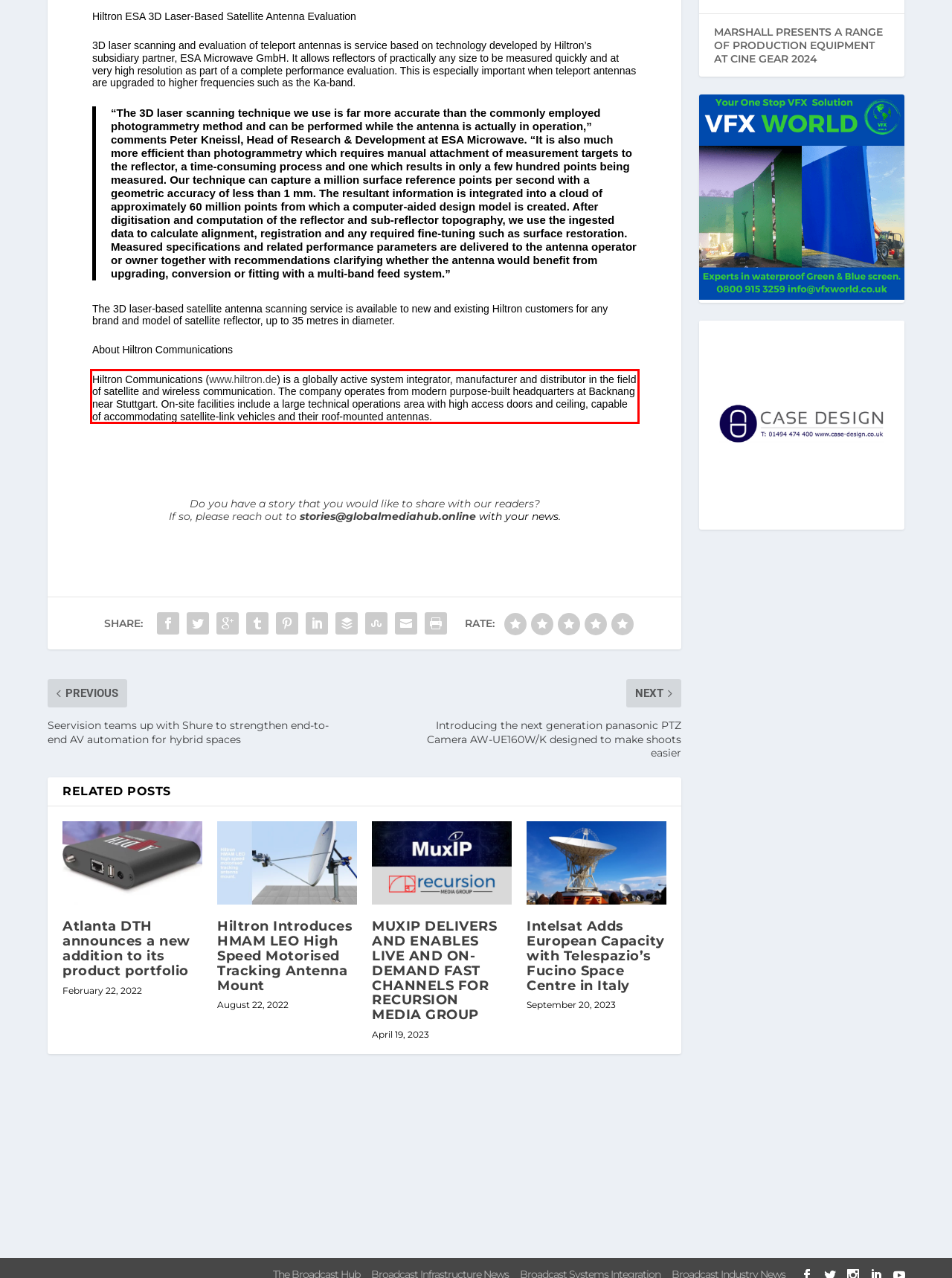You have a screenshot of a webpage with a red bounding box. Use OCR to generate the text contained within this red rectangle.

Hiltron Communications (www.hiltron.de) is a globally active system integrator, manufacturer and distributor in the field of satellite and wireless communication. The company operates from modern purpose-built headquarters at Backnang near Stuttgart. On-site facilities include a large technical operations area with high access doors and ceiling, capable of accommodating satellite-link vehicles and their roof-mounted antennas.